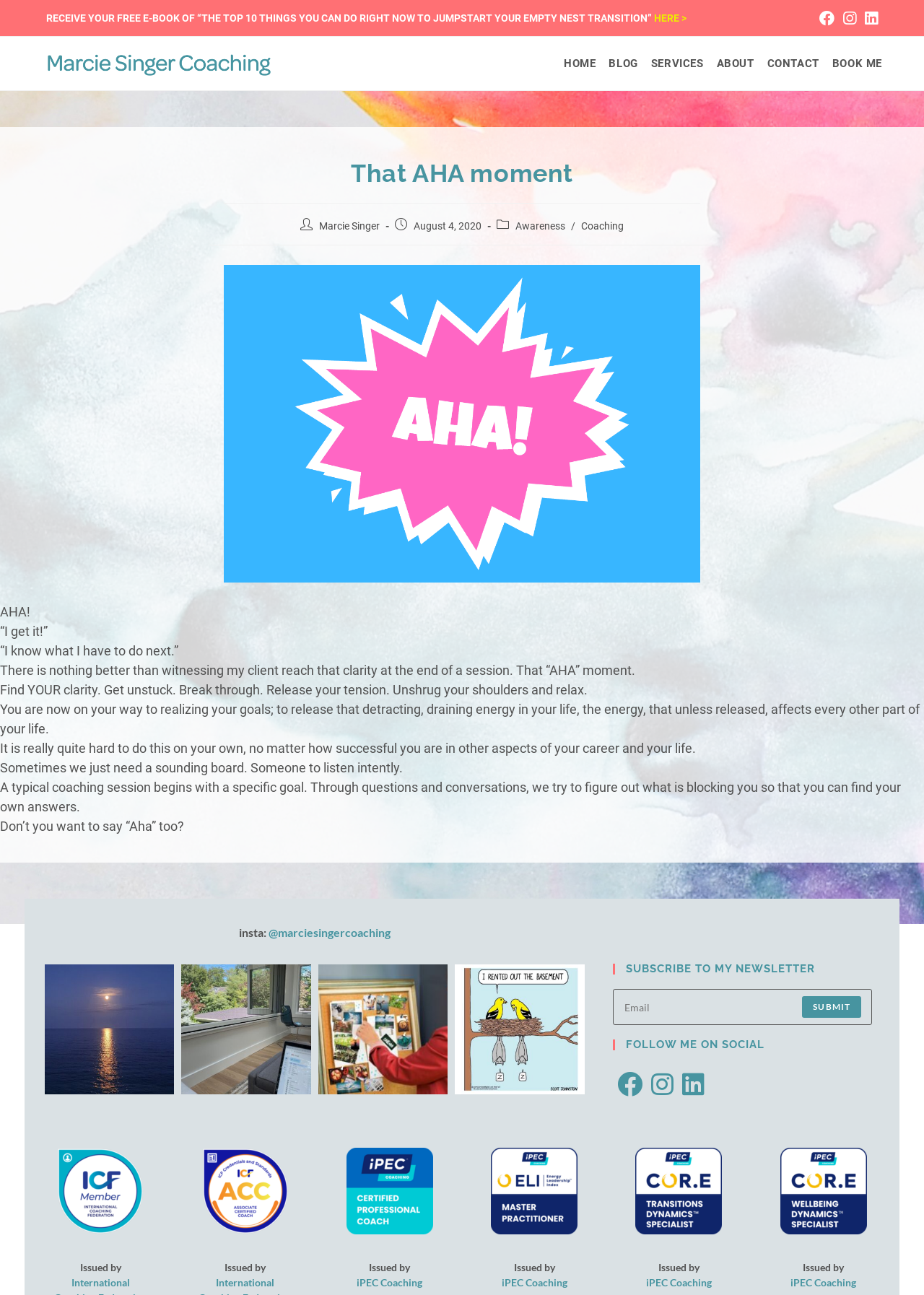Identify the bounding box coordinates of the clickable region required to complete the instruction: "Click the 'HOME' link to navigate to the homepage". The coordinates should be given as four float numbers within the range of 0 and 1, i.e., [left, top, right, bottom].

[0.603, 0.029, 0.652, 0.07]